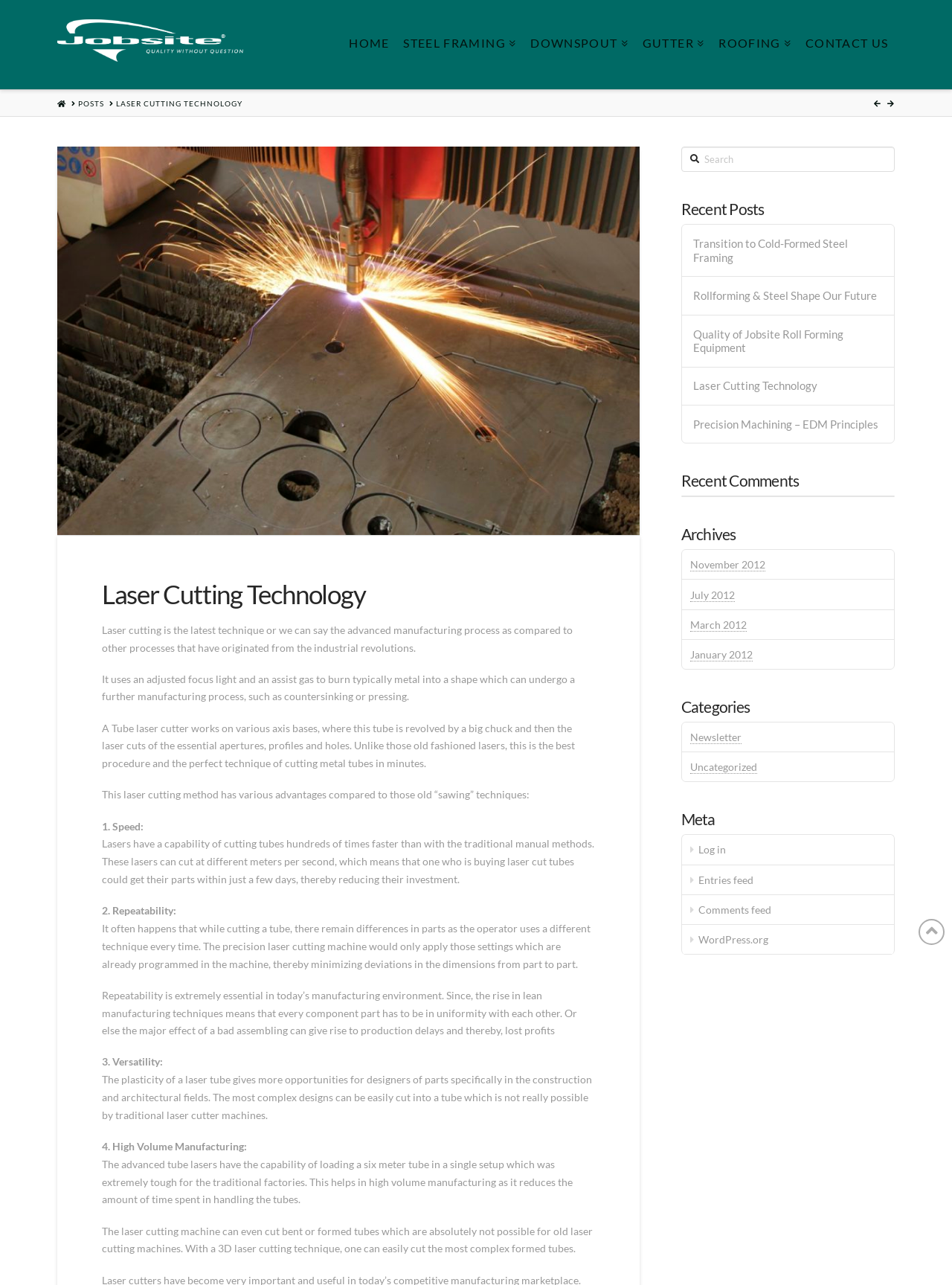Locate the bounding box coordinates of the clickable area to execute the instruction: "Click on the 'HOME' link". Provide the coordinates as four float numbers between 0 and 1, represented as [left, top, right, bottom].

[0.359, 0.0, 0.416, 0.069]